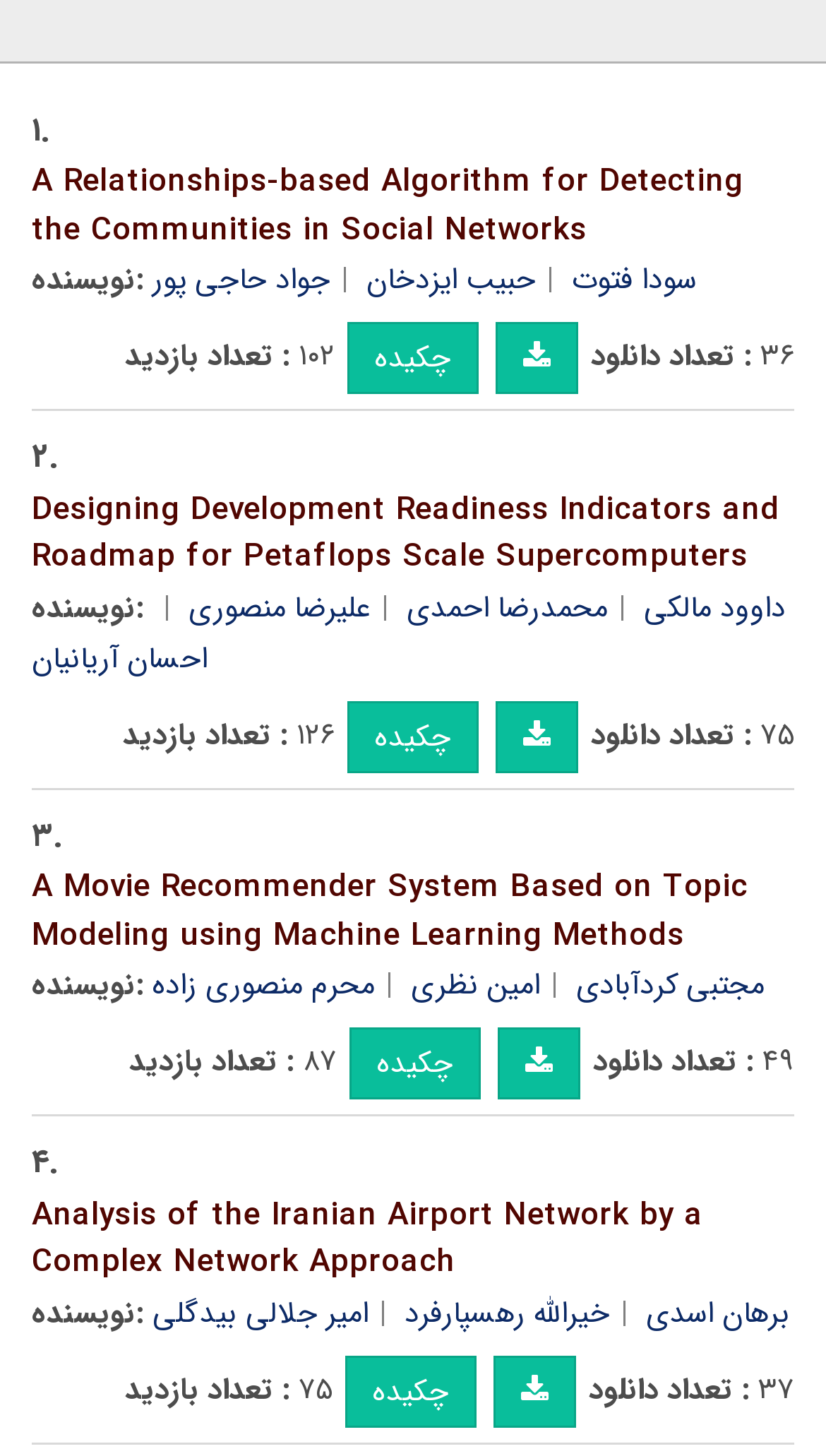Determine the bounding box coordinates for the clickable element to execute this instruction: "Discover Small Business Definition". Provide the coordinates as four float numbers between 0 and 1, i.e., [left, top, right, bottom].

None